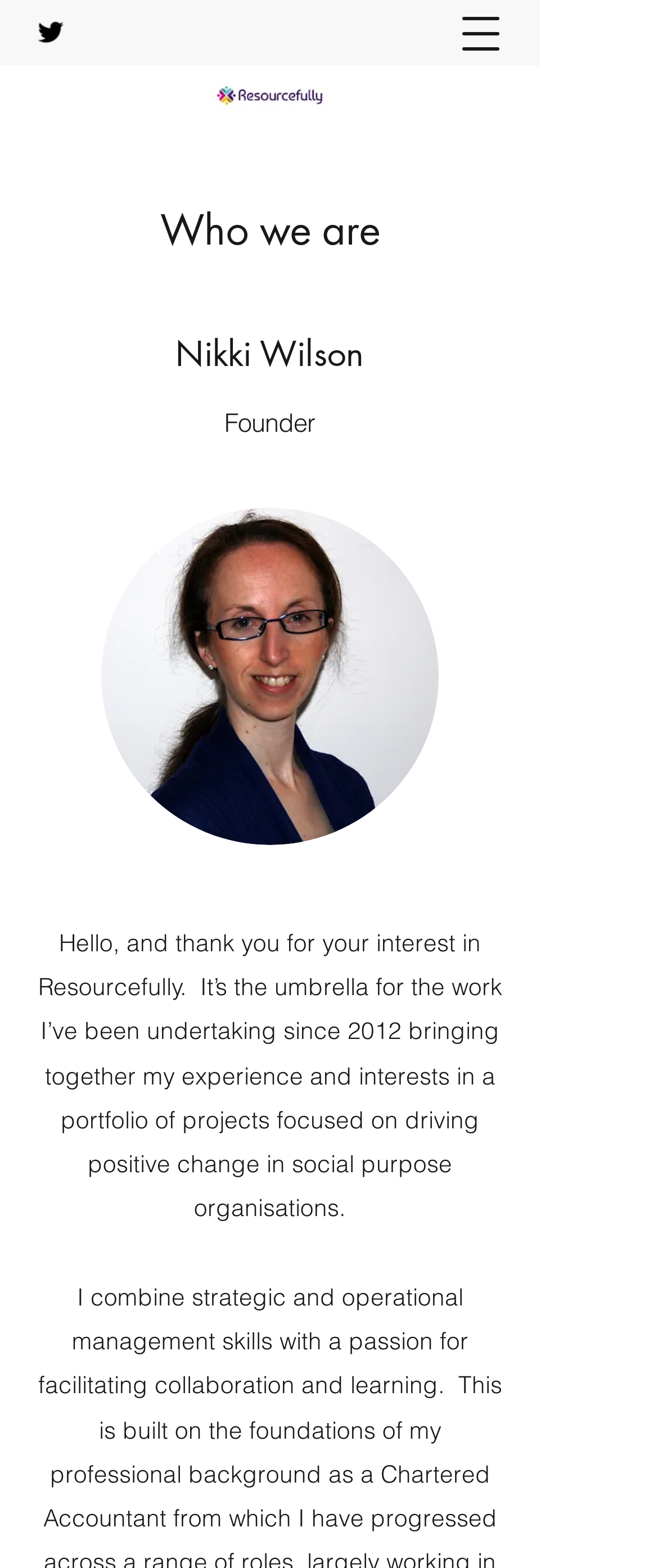Locate the bounding box of the UI element described by: "aria-label="Twitter"" in the given webpage screenshot.

[0.051, 0.01, 0.103, 0.031]